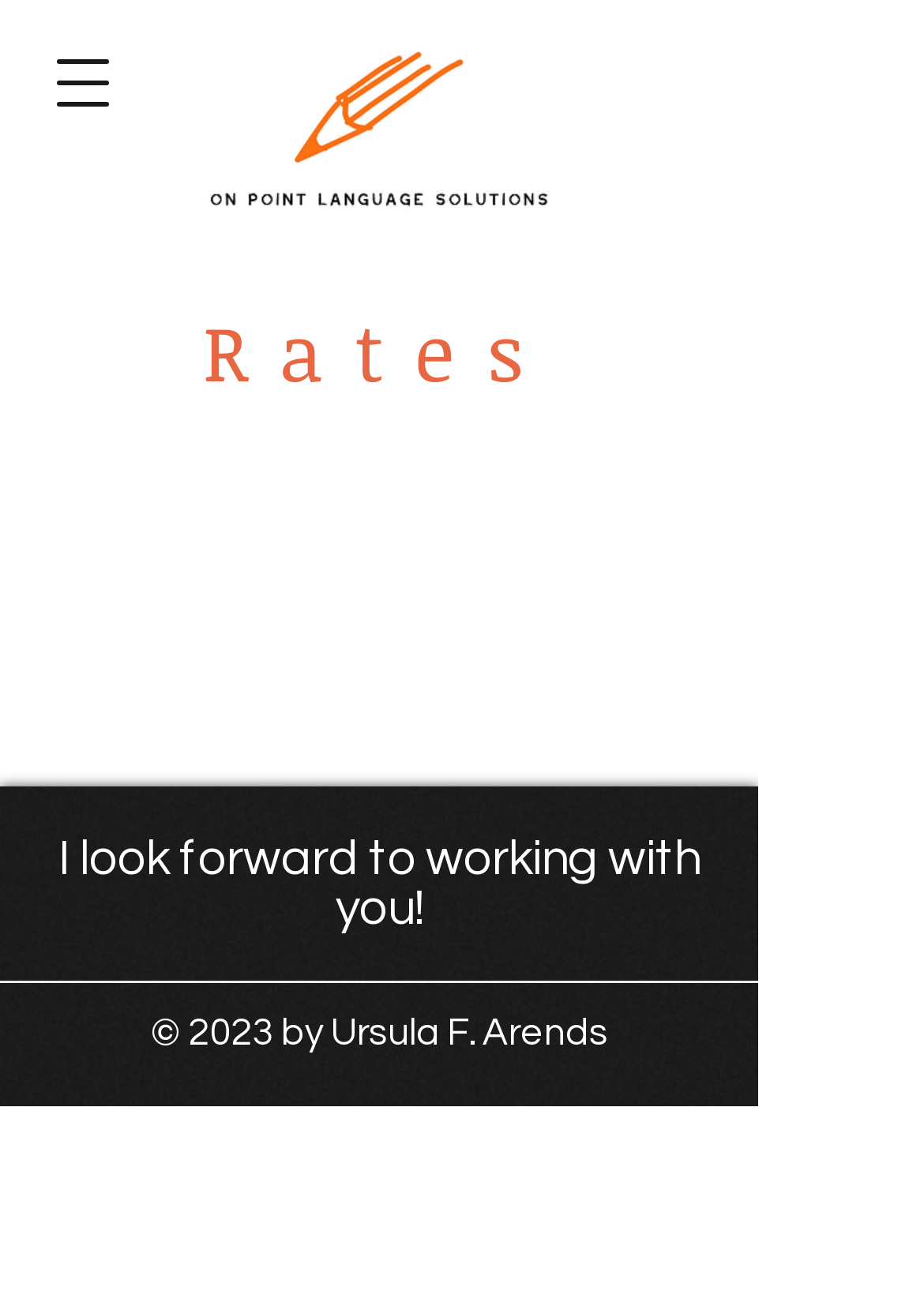What is the tone of the message?
Refer to the image and provide a detailed answer to the question.

The StaticText element with the text 'I look forward to working with you!' suggests a friendly tone, as it expresses a positive sentiment and a willingness to collaborate.